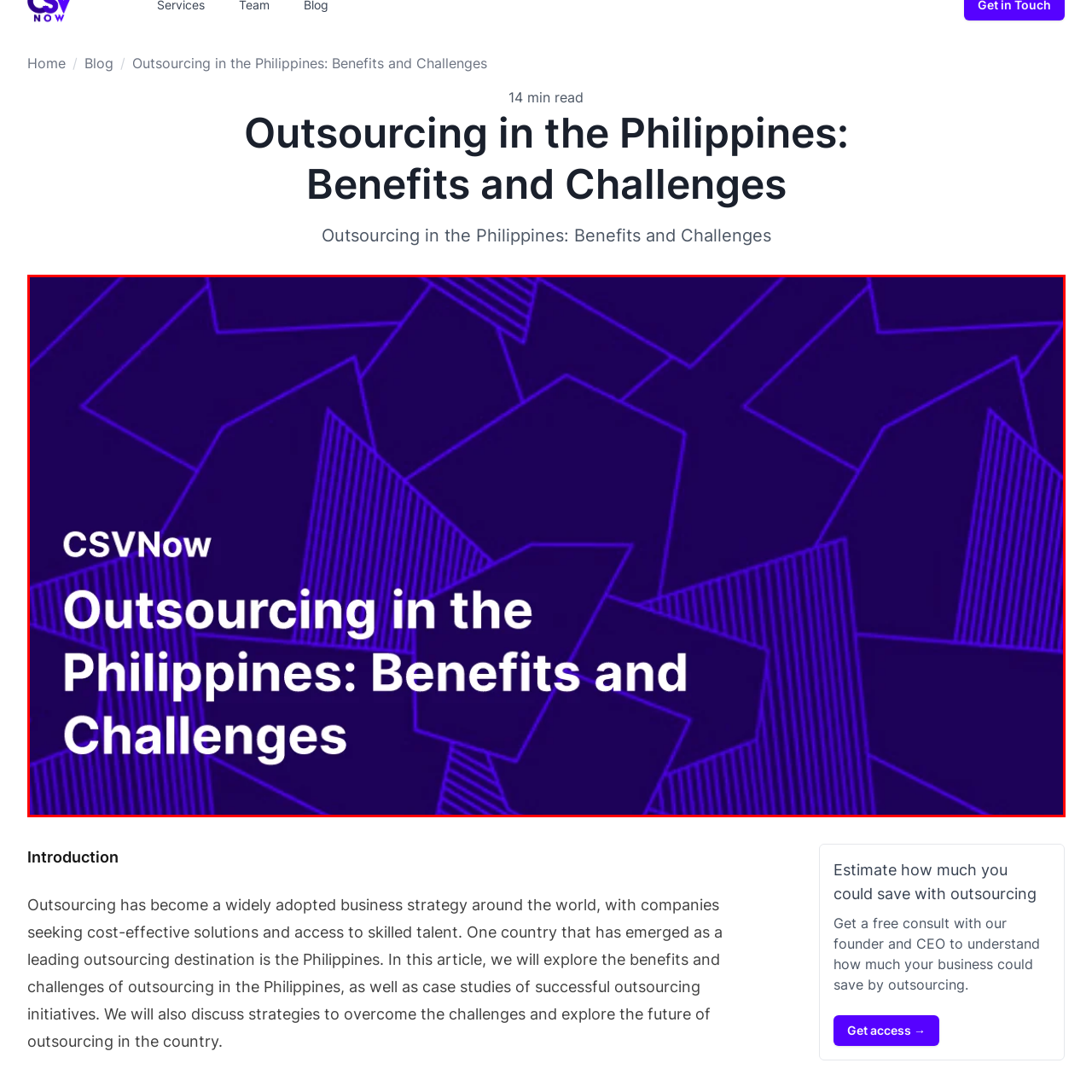Examine the picture highlighted with a red border, What is the purpose of the article? Please respond with a single word or phrase.

to explore outsourcing in the Philippines